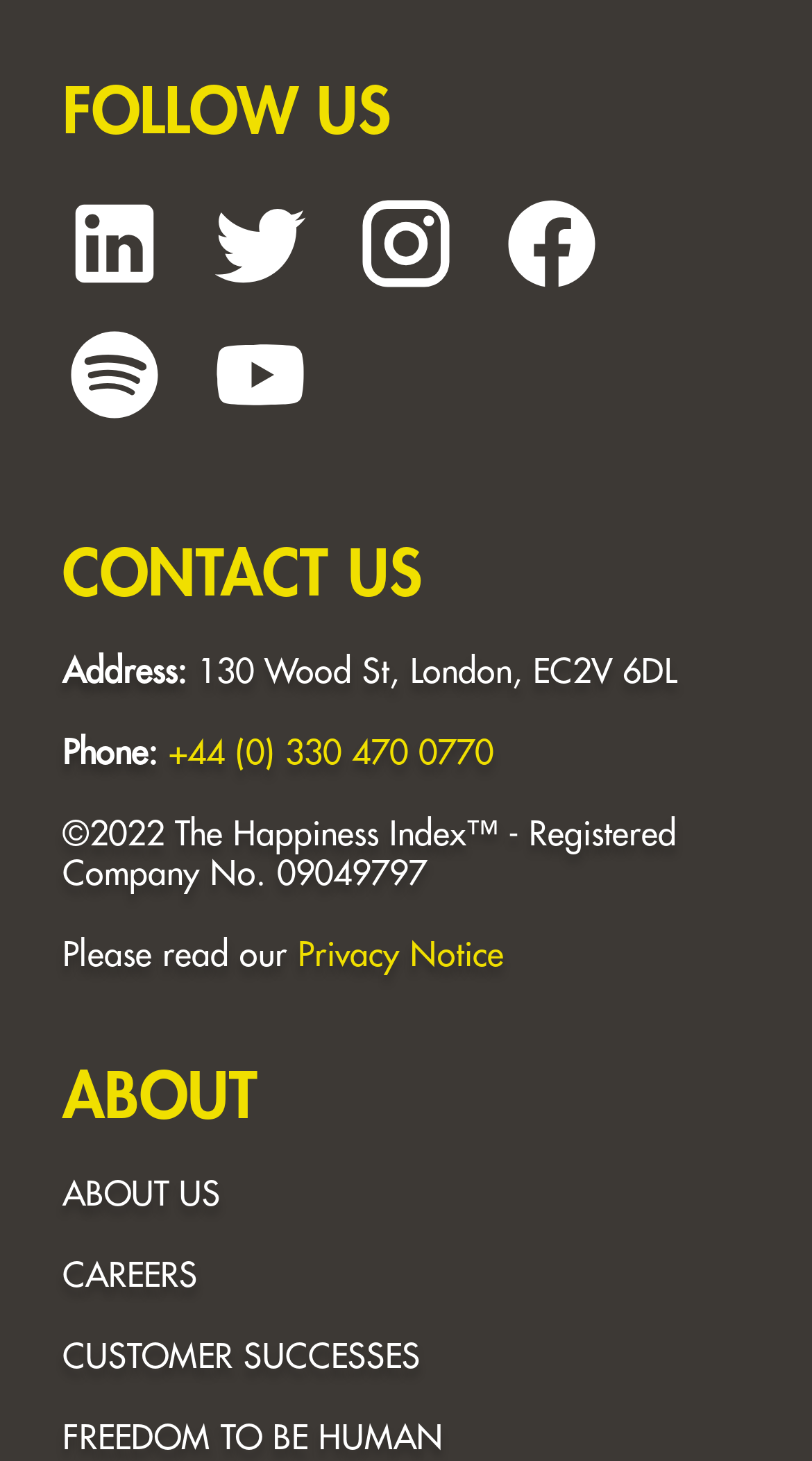What is the company's phone number?
Give a detailed explanation using the information visible in the image.

I found the company's phone number by looking at the text next to the 'Phone:' label, which is '+44 (0) 330 470 0770'.